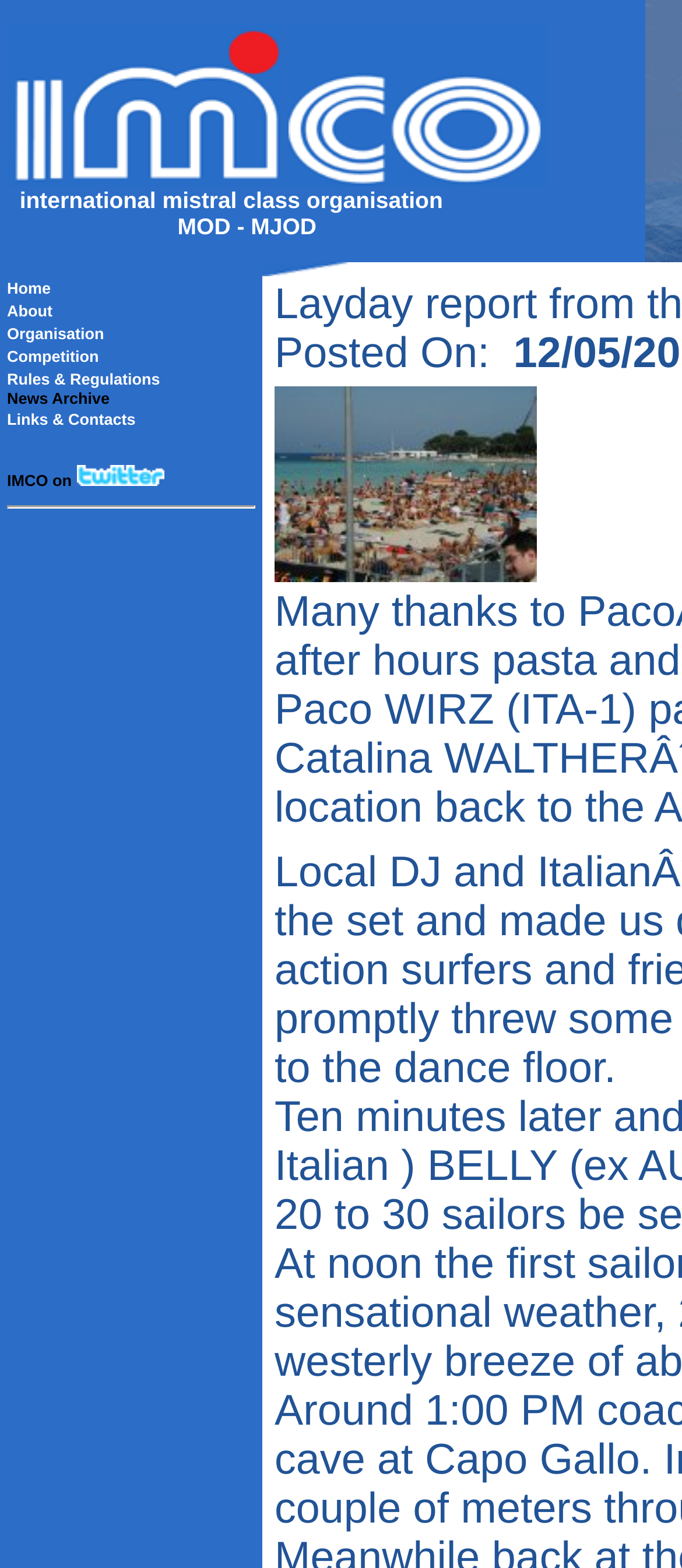Identify the bounding box coordinates for the UI element mentioned here: "News Archive". Provide the coordinates as four float values between 0 and 1, i.e., [left, top, right, bottom].

[0.01, 0.249, 0.161, 0.26]